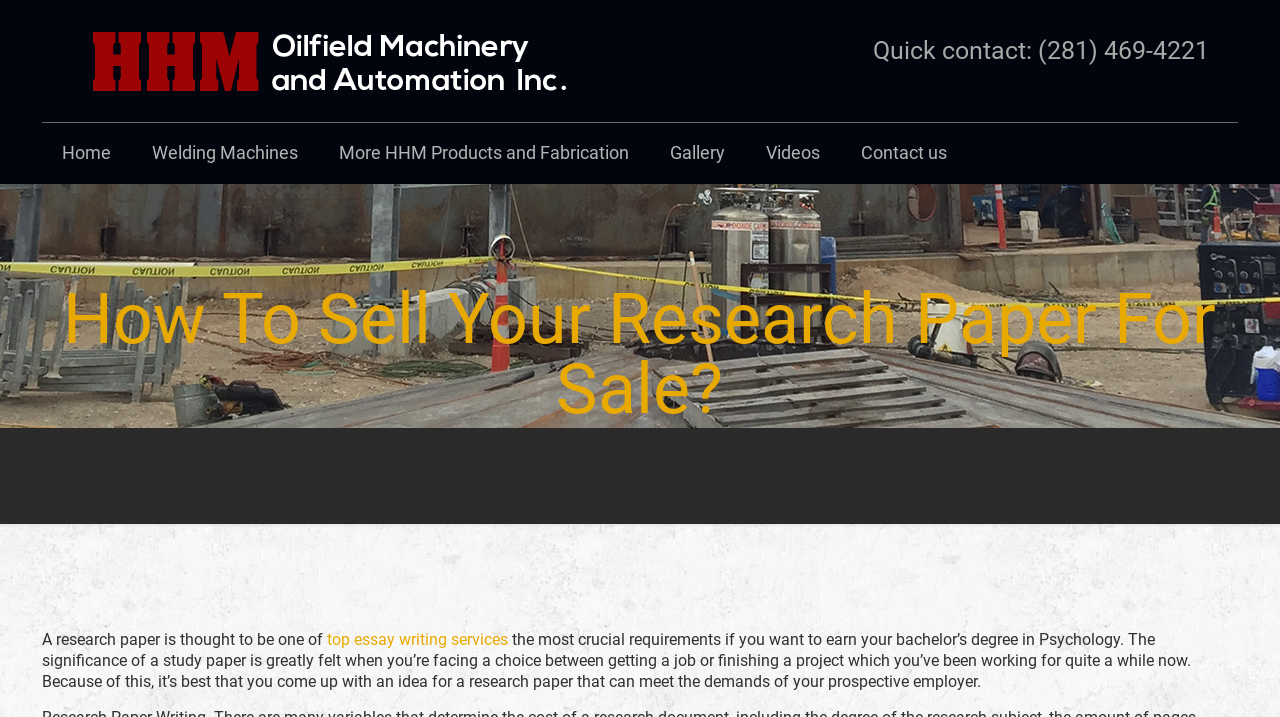Use a single word or phrase to answer this question: 
What is the purpose of a research paper?

to earn a bachelor's degree in Psychology